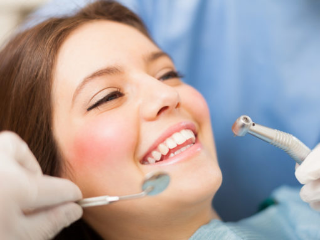Explain the details of the image you are viewing.

The image features a cheerful young woman reclining in a dental chair, displaying a bright smile during a dental examination. She appears relaxed and comfortable, with dental instruments gently positioned near her mouth. The setting suggests a warm and welcoming dental office environment, emphasizing the importance of maintaining good oral health. This scene conveys positivity and reassurance, highlighting the assurance patients can feel when receiving dental care.